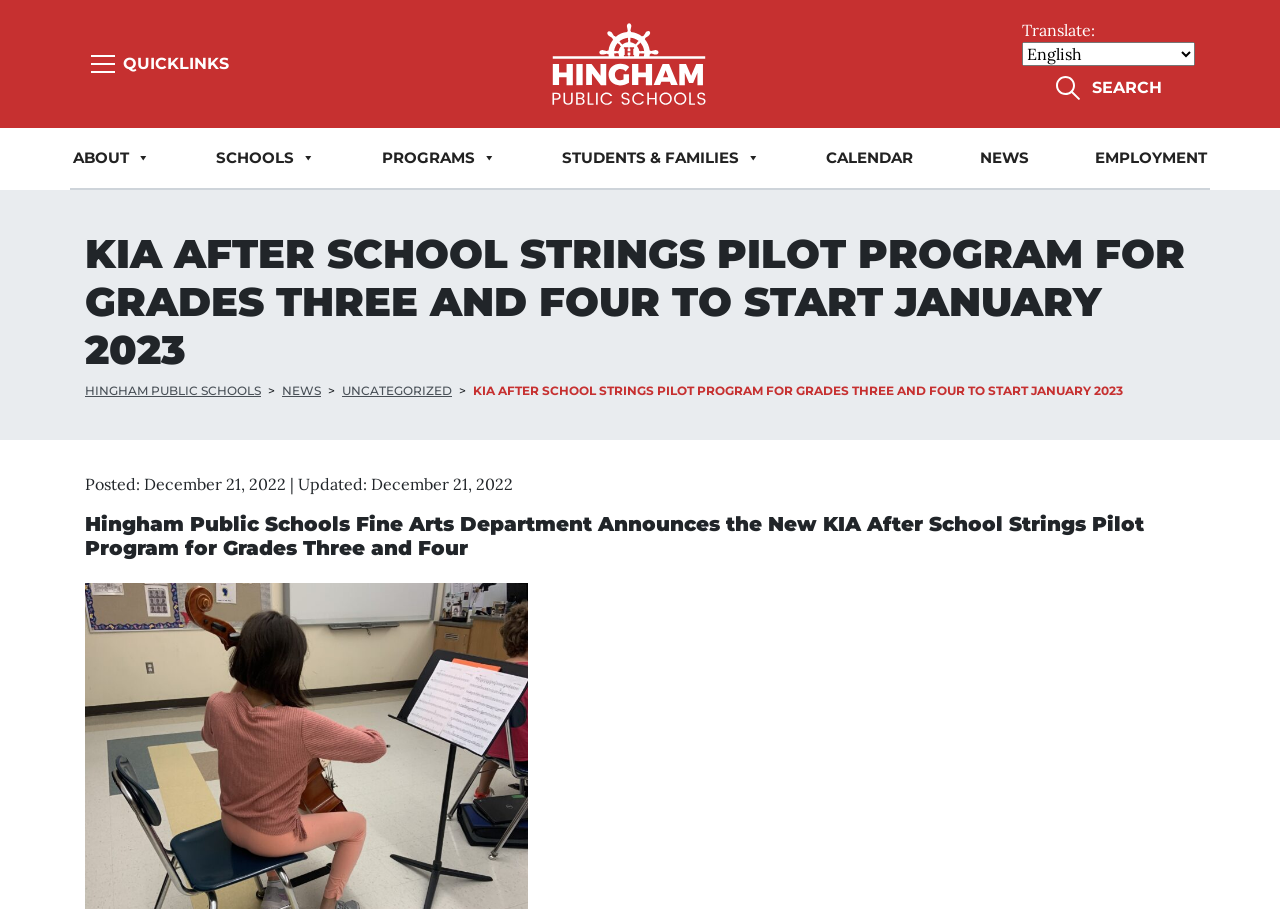Please answer the following question using a single word or phrase: 
What is the topic of the news article?

KIA After School Strings Pilot Program